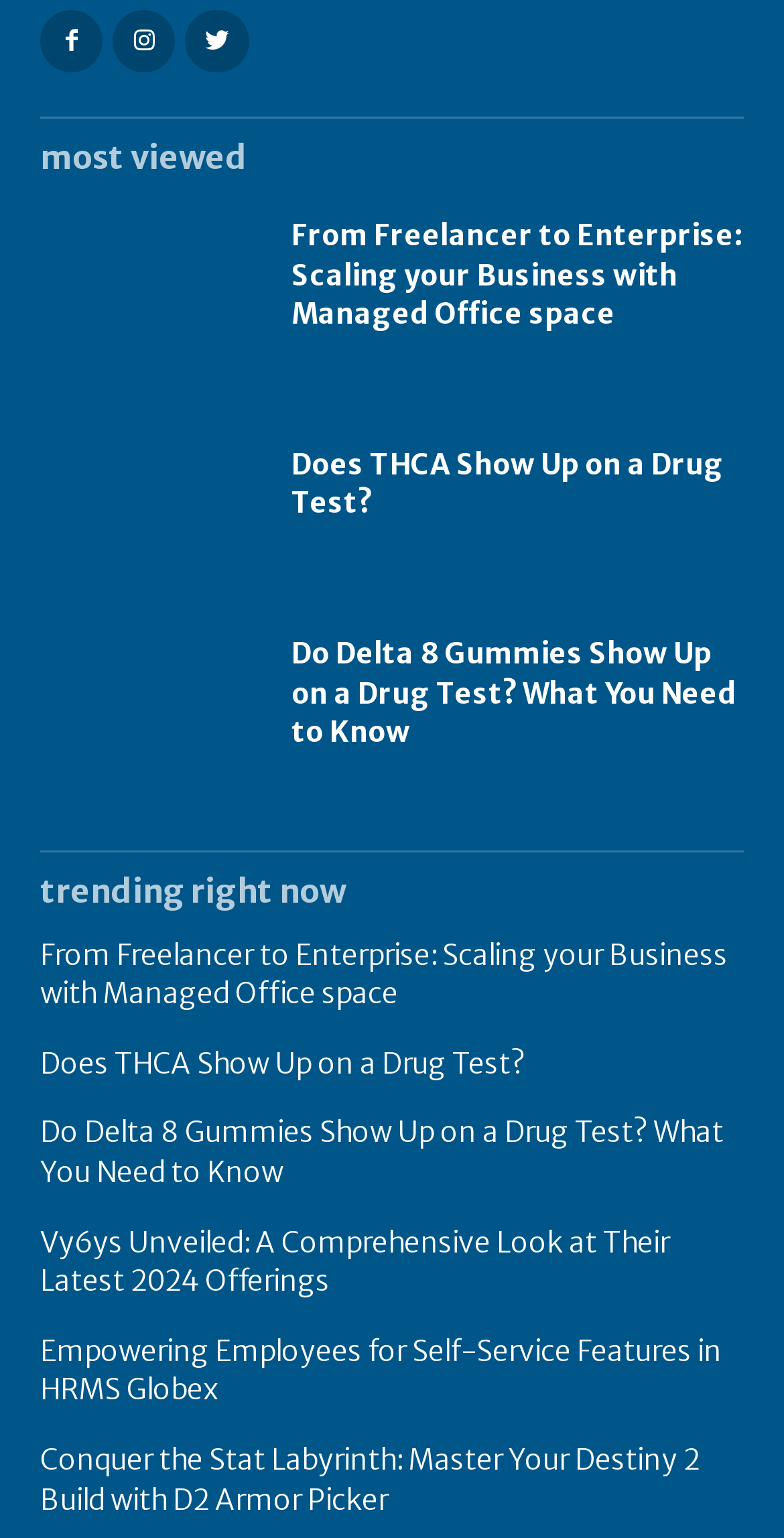Use the details in the image to answer the question thoroughly: 
Are there any icons on the top of the page?

I looked at the top of the page and found three links with icons: '', '', and ''. These icons are likely navigation or menu icons.